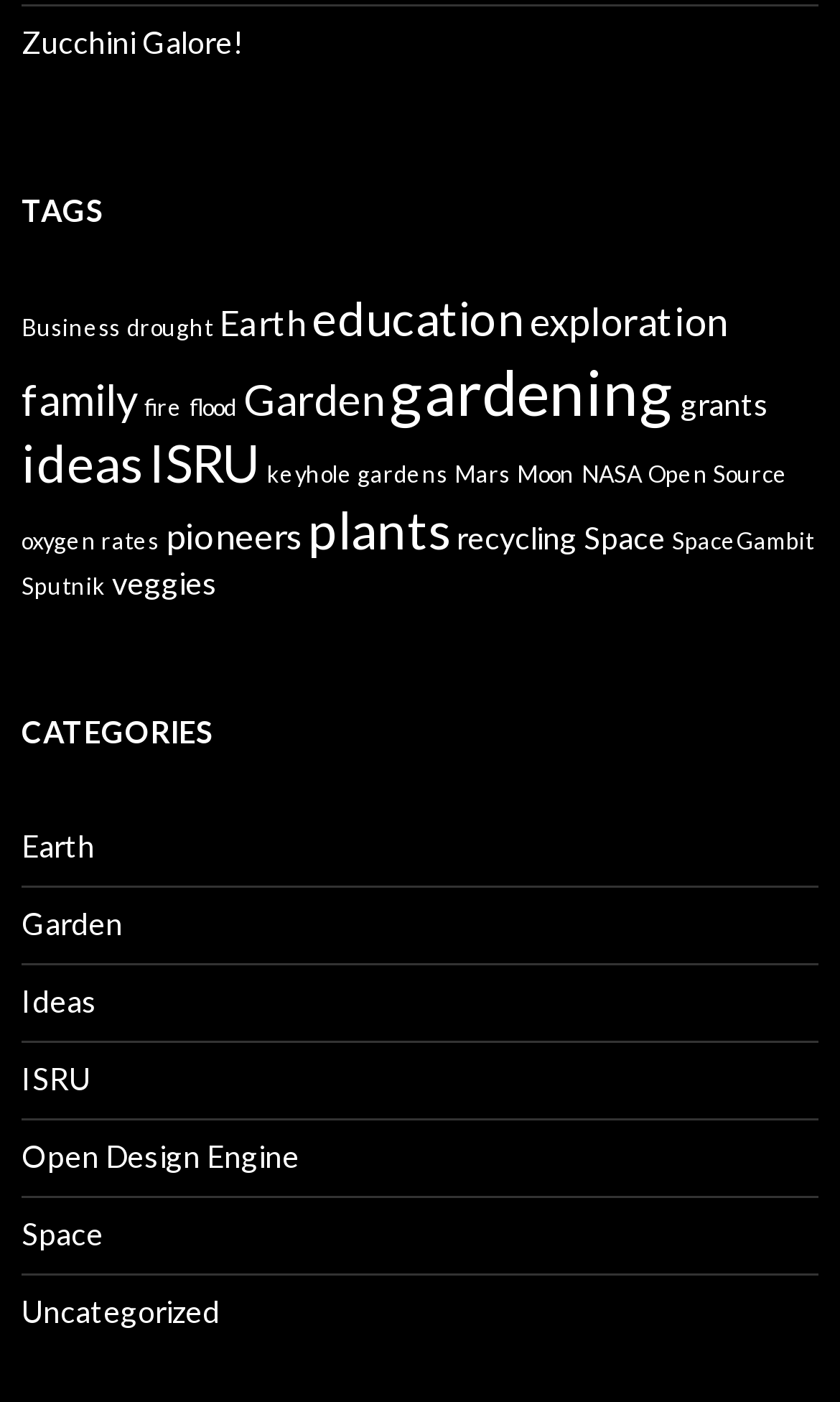Please locate the bounding box coordinates of the element that should be clicked to achieve the given instruction: "Learn about 'SpaceGambit'".

[0.8, 0.375, 0.969, 0.395]